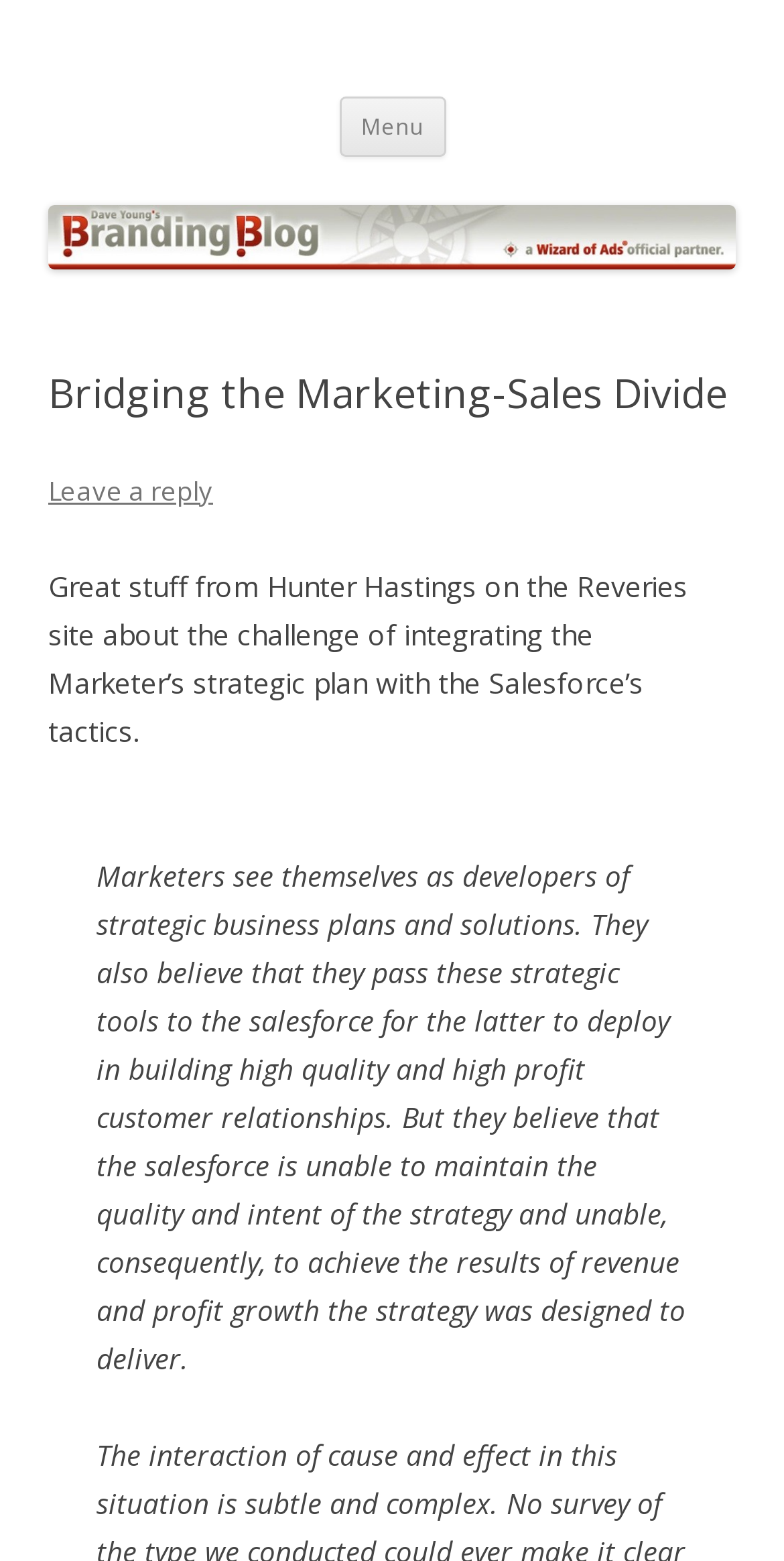Using the description "Leave a reply", locate and provide the bounding box of the UI element.

[0.062, 0.303, 0.272, 0.326]